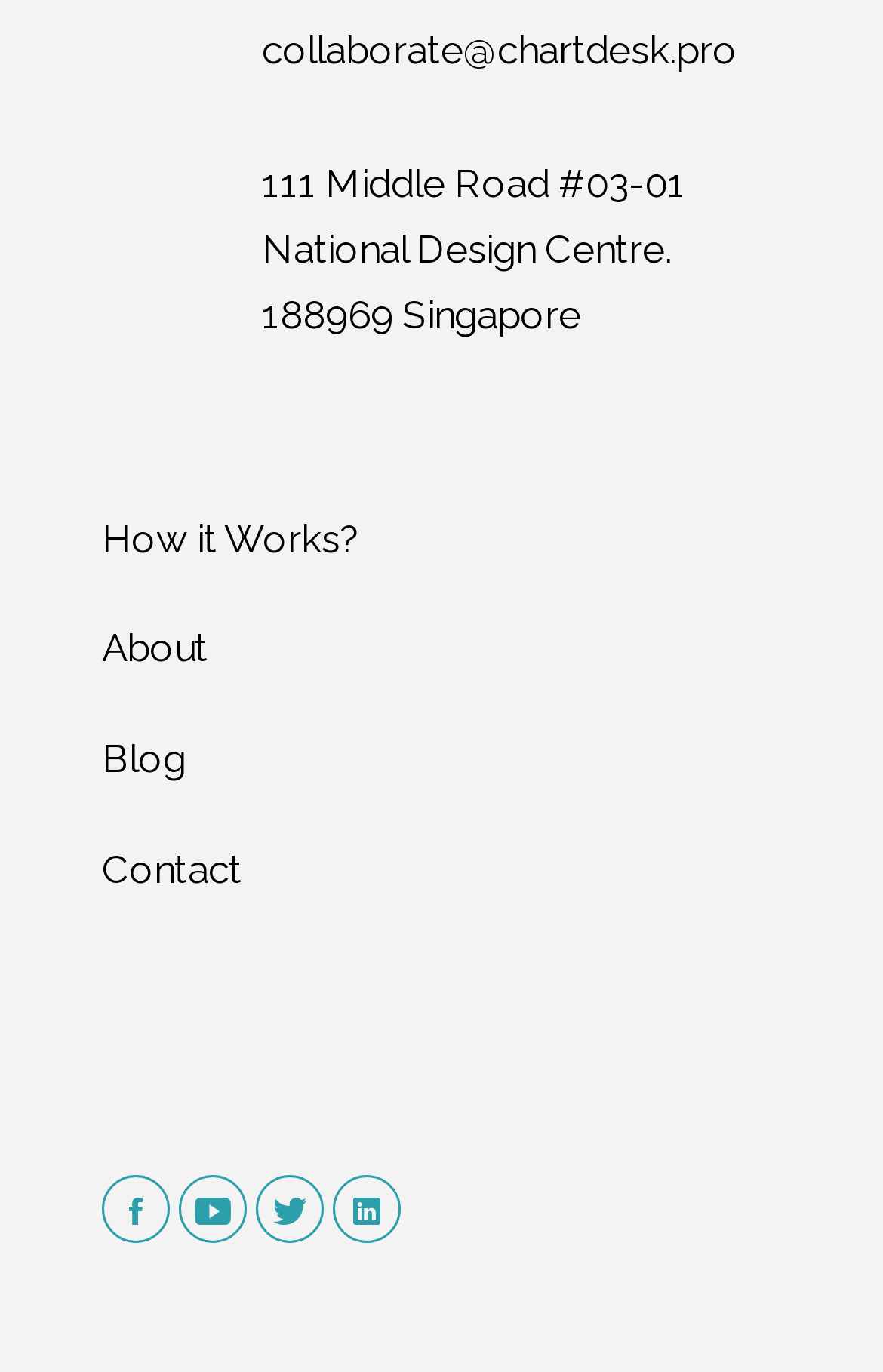Please provide a comprehensive response to the question based on the details in the image: What are the social media icons located at the bottom of the page?

I found the social media icons by looking at the link elements with the Unicode characters '', '', '', and '' which are located at the bottom of the page. These characters represent the logos of Facebook, Twitter, Instagram, and LinkedIn respectively.